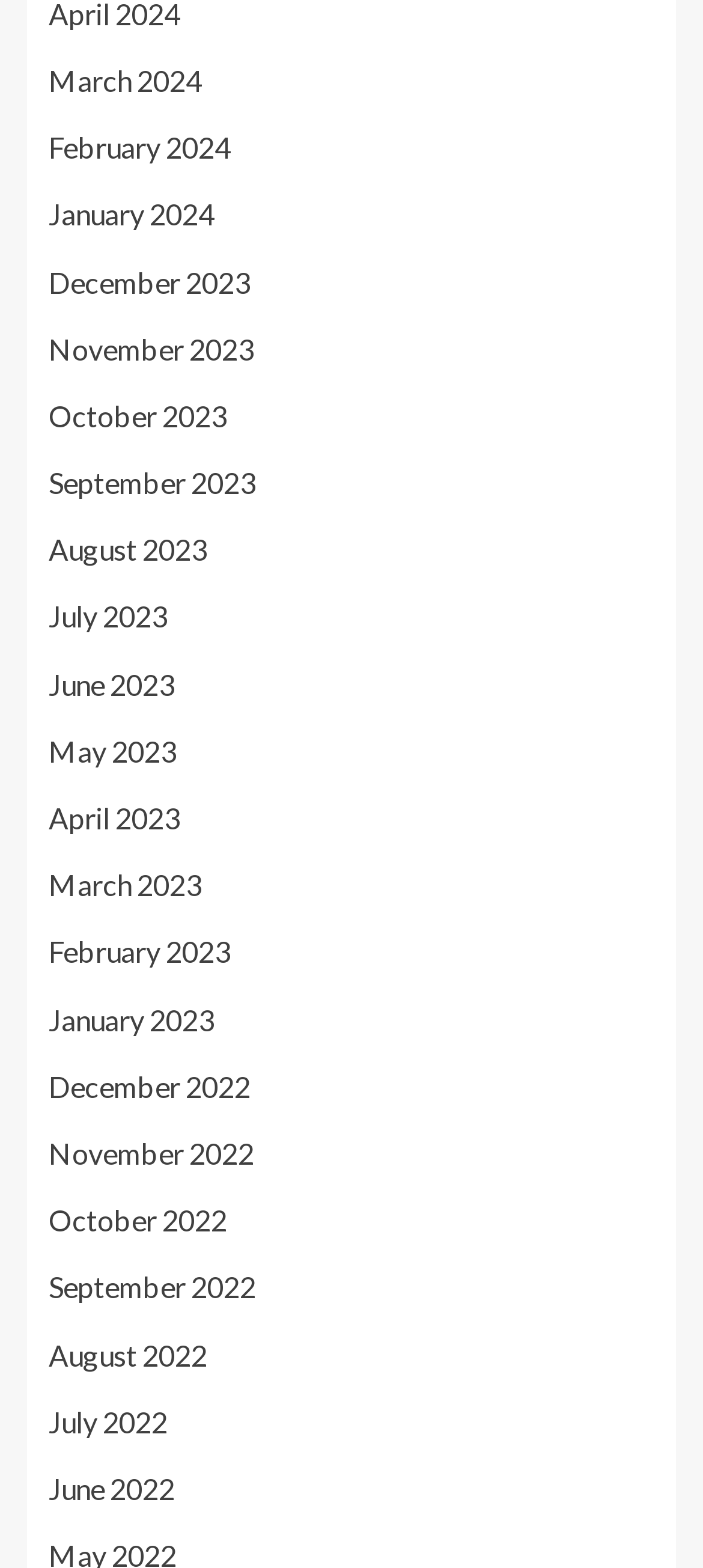Provide a one-word or short-phrase answer to the question:
What is the most recent month listed?

March 2024